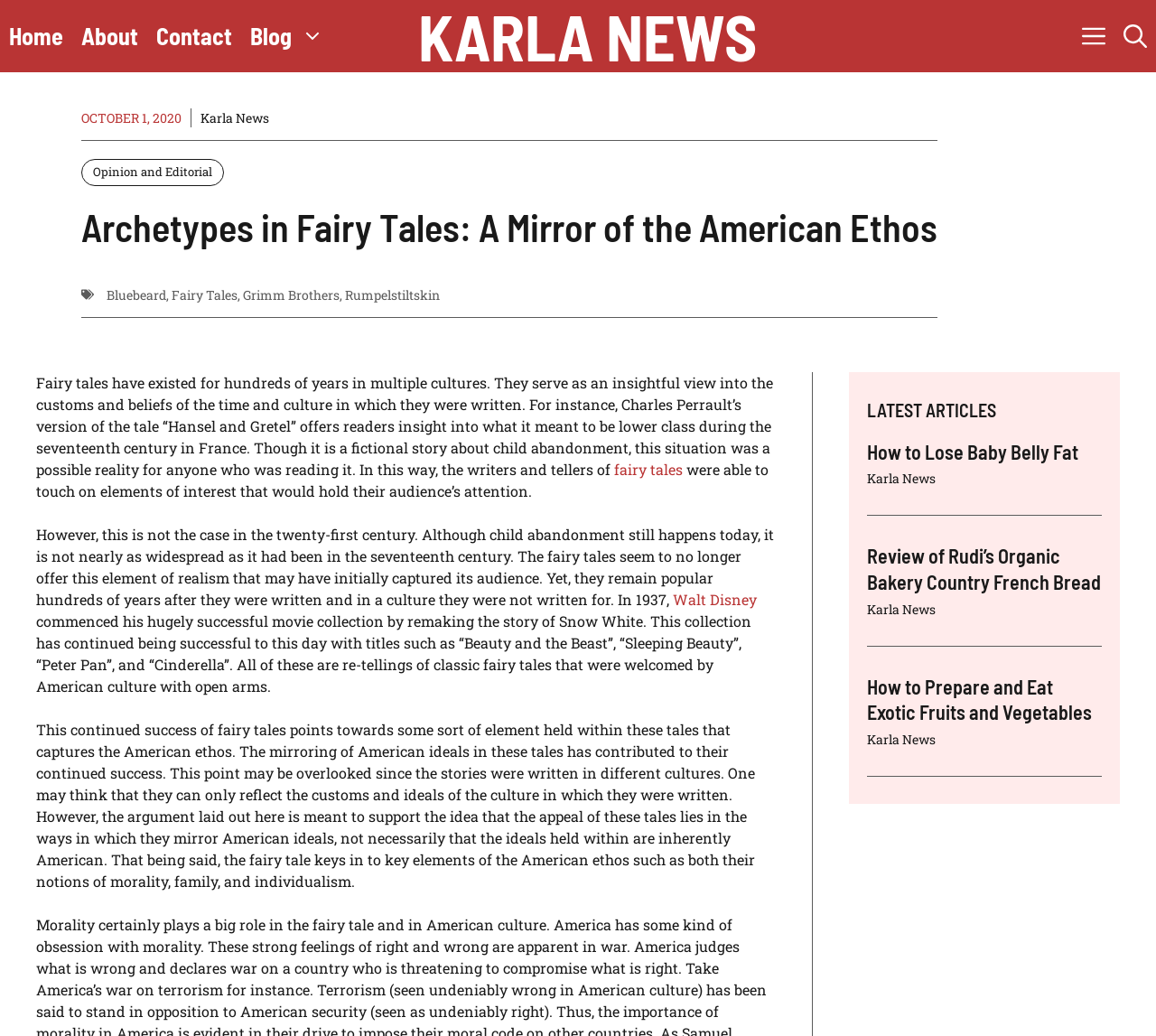Respond with a single word or phrase for the following question: 
What is the date of the article?

October 1, 2020